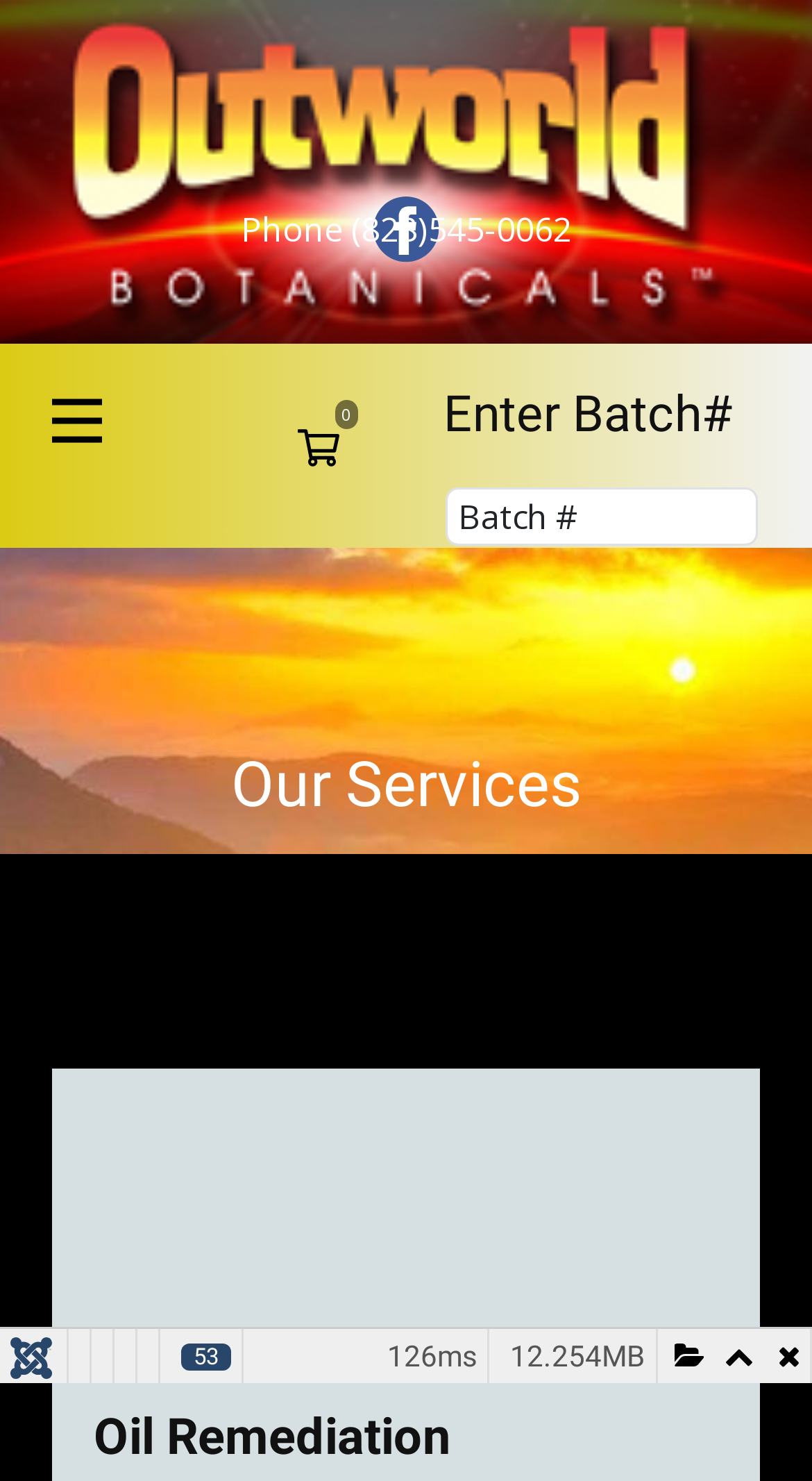Please identify the coordinates of the bounding box that should be clicked to fulfill this instruction: "Click the Oil Remediation heading".

[0.115, 0.951, 0.554, 0.992]